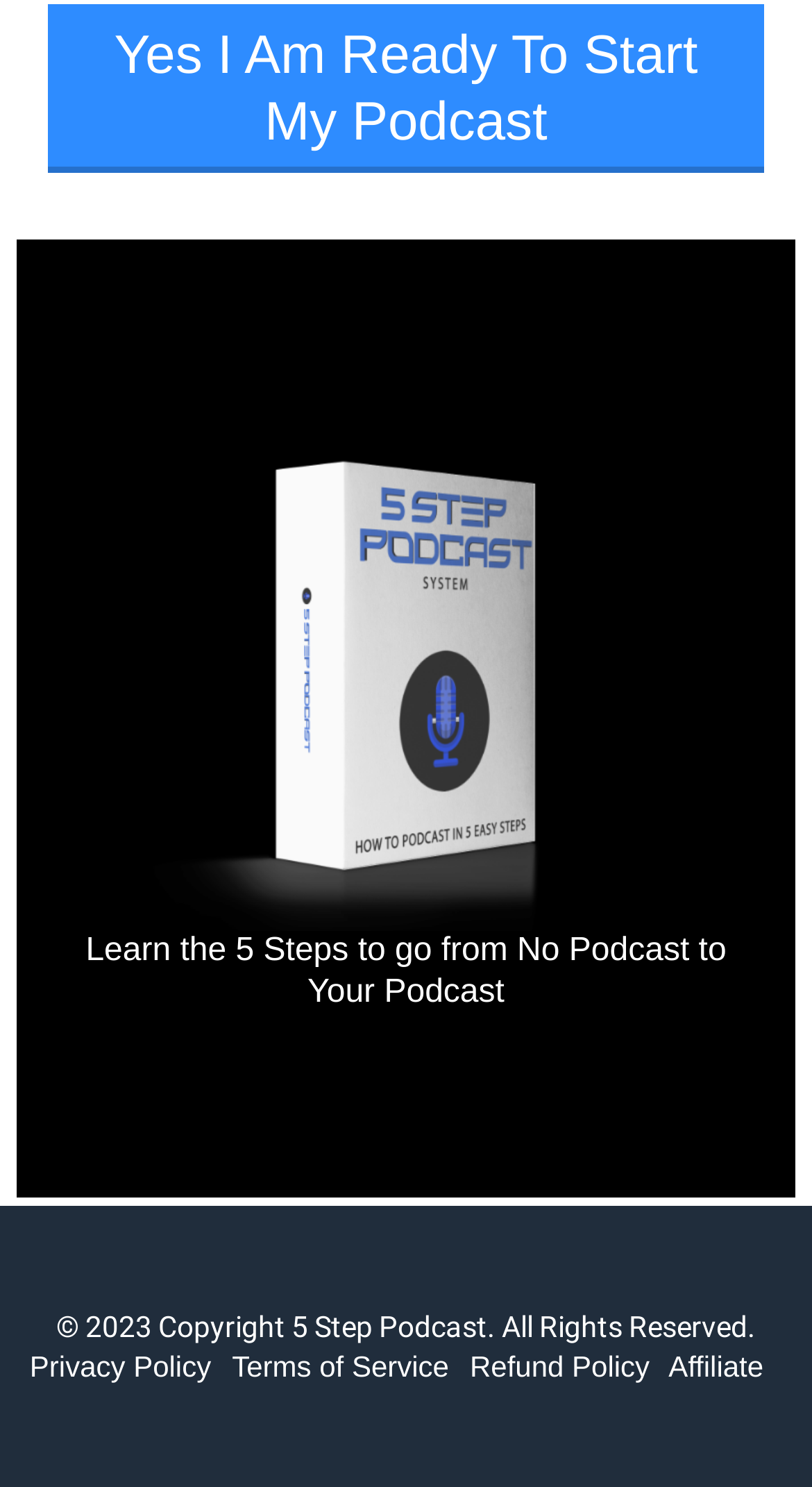Please pinpoint the bounding box coordinates for the region I should click to adhere to this instruction: "View Concert Reviews".

None